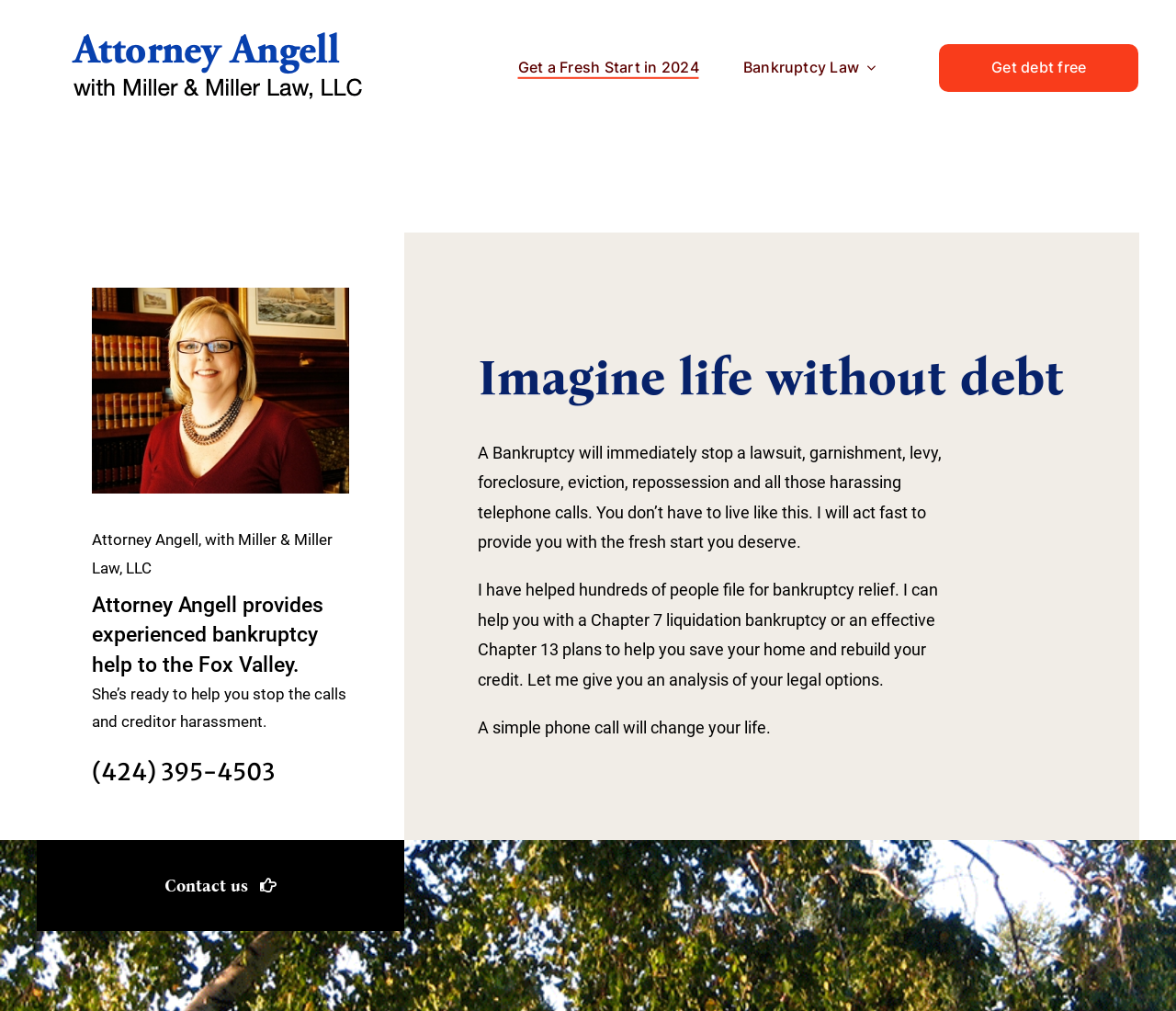What are the two types of bankruptcy mentioned on the webpage?
Please ensure your answer to the question is detailed and covers all necessary aspects.

The webpage mentions two types of bankruptcy, Chapter 7 and Chapter 13, which are mentioned in the text 'I can help you with a Chapter 7 liquidation bankruptcy or an effective Chapter 13 plans to help you save your home and rebuild your credit.'